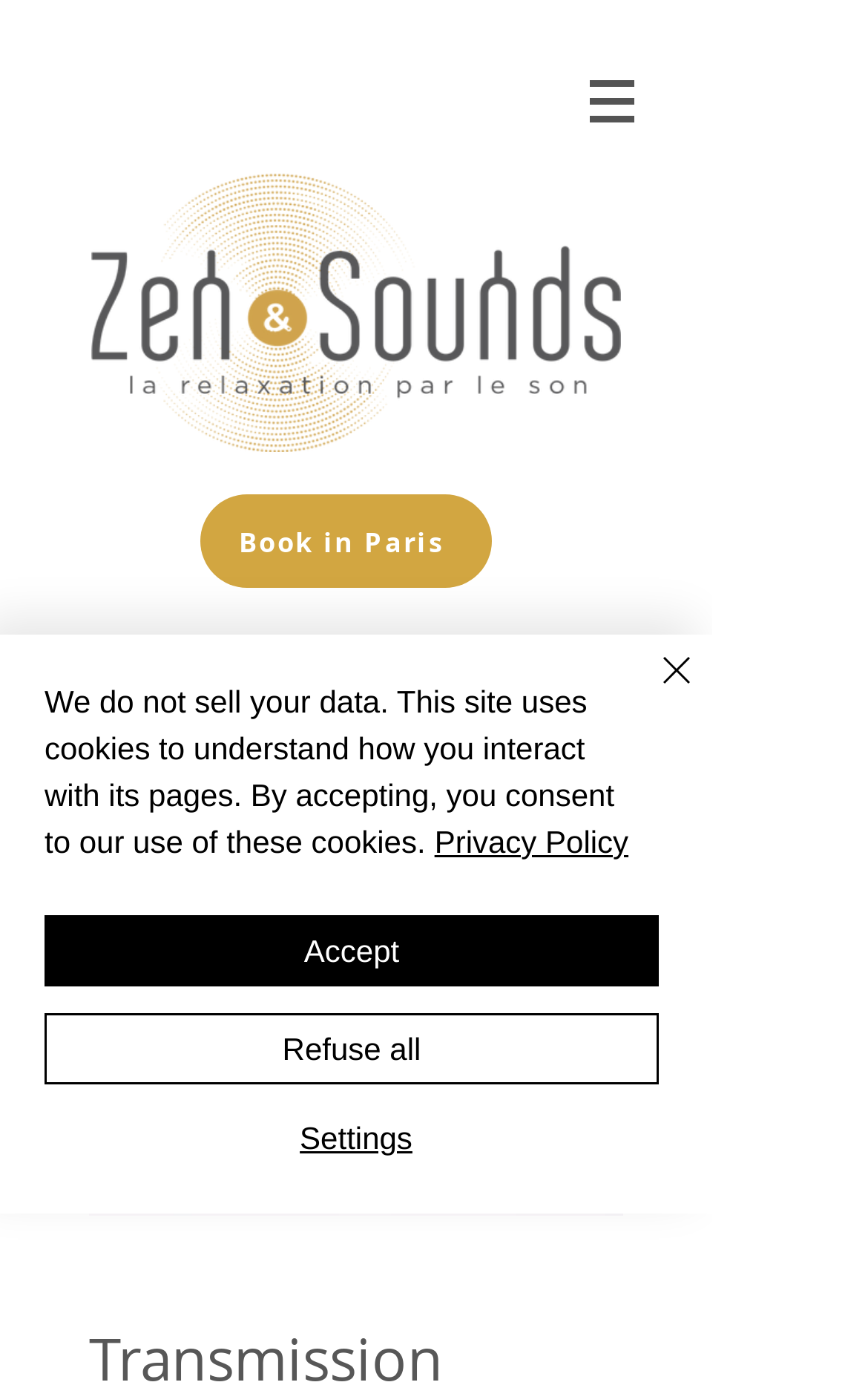Find the bounding box of the UI element described as follows: "Accept".

[0.051, 0.661, 0.759, 0.712]